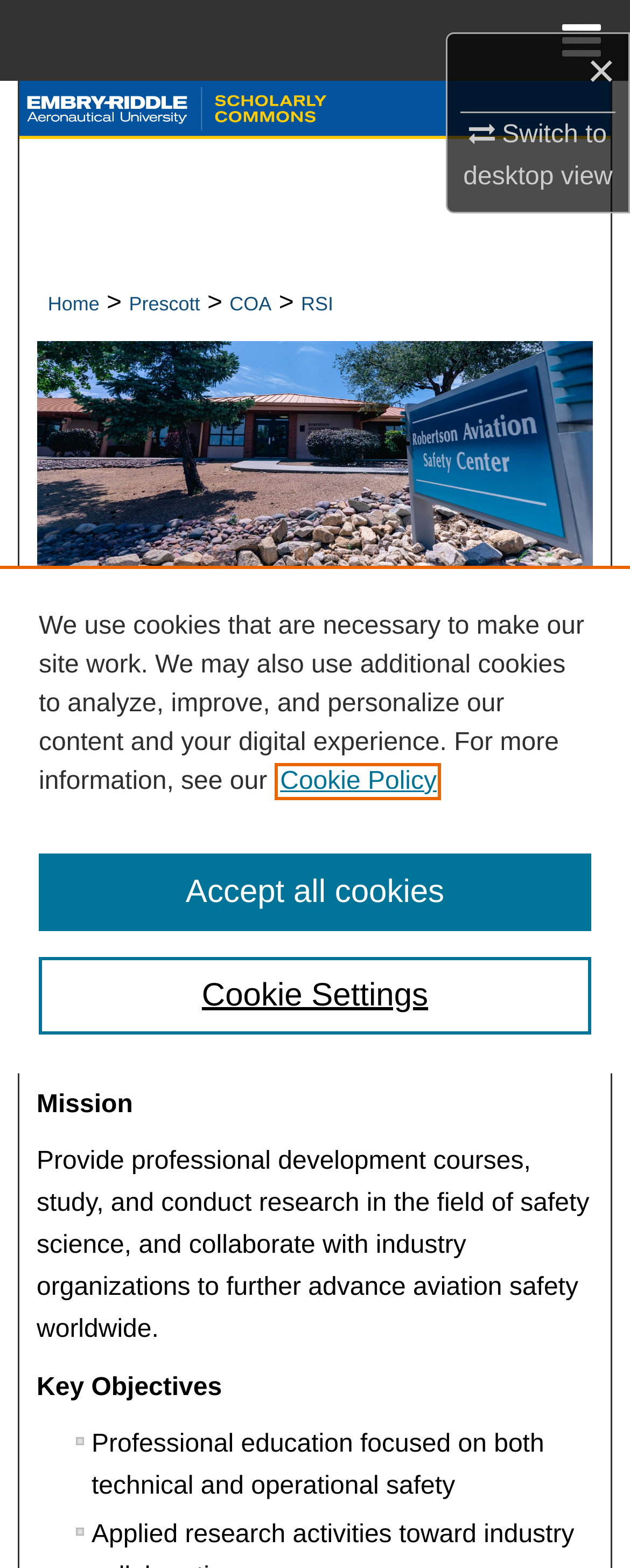What is the purpose of the institute's research?
Using the image, provide a concise answer in one word or a short phrase.

Advance aviation safety worldwide